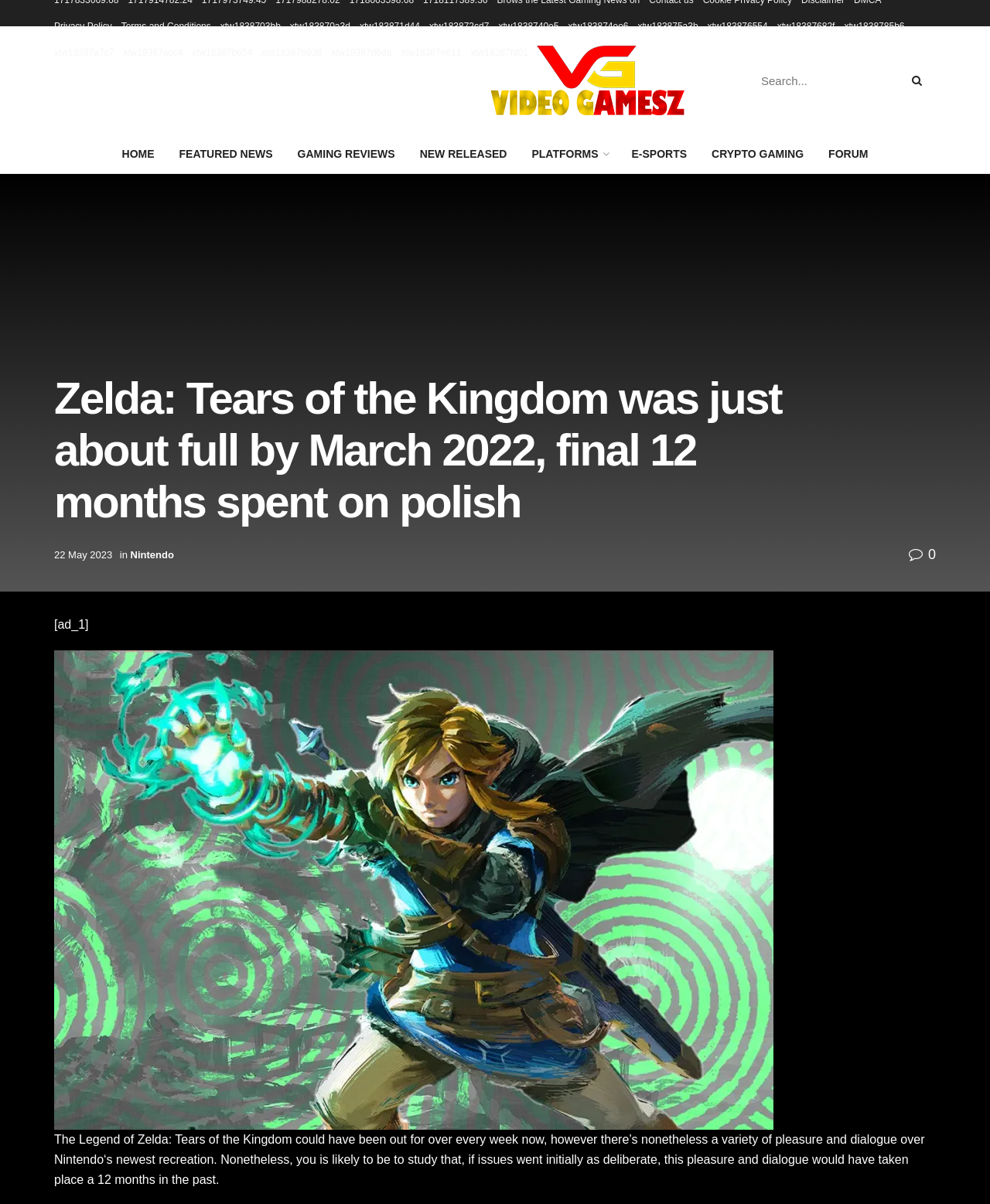Use one word or a short phrase to answer the question provided: 
What is the topic of the article?

Zelda: Tears of the Kingdom